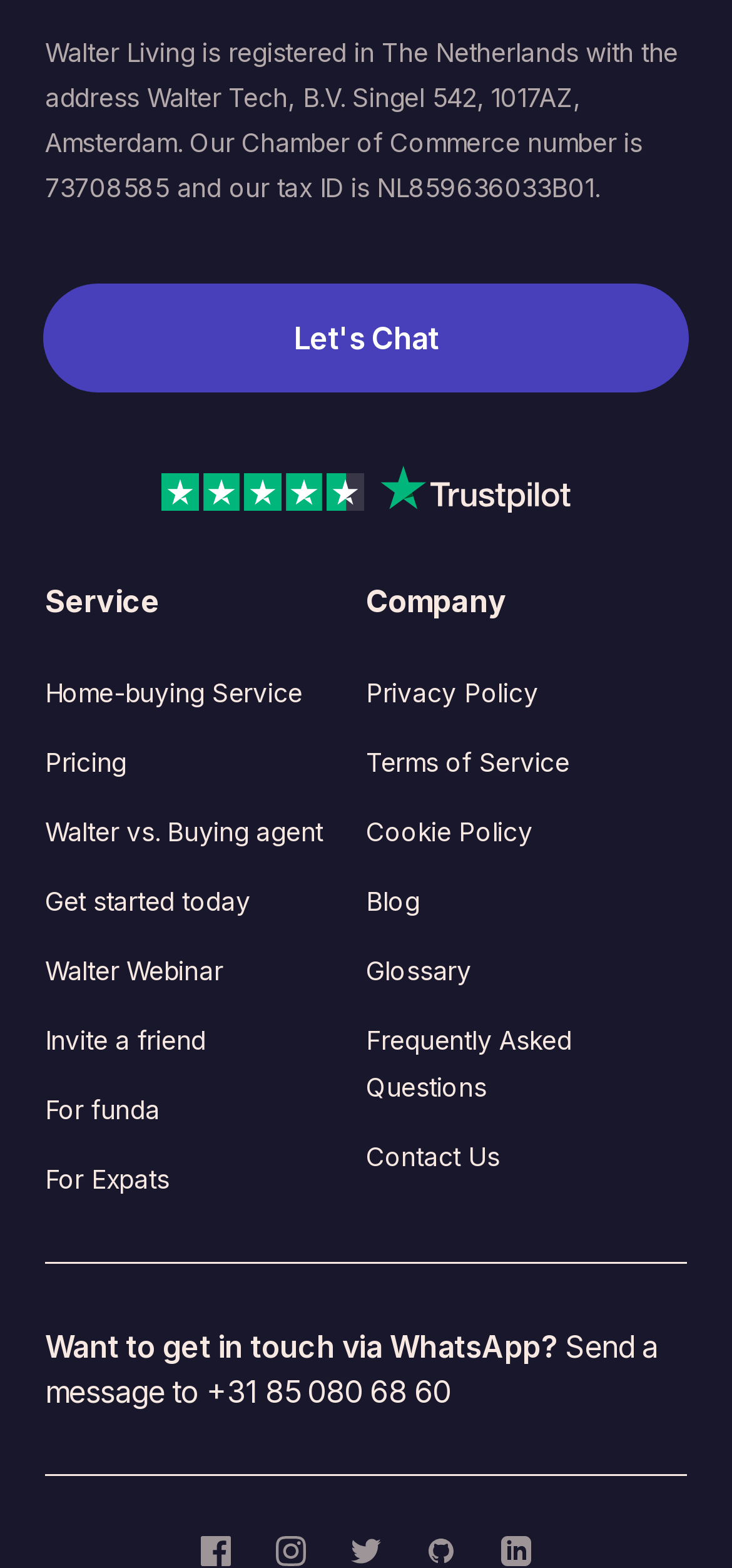Answer the question below with a single word or a brief phrase: 
How many social media links are available?

5